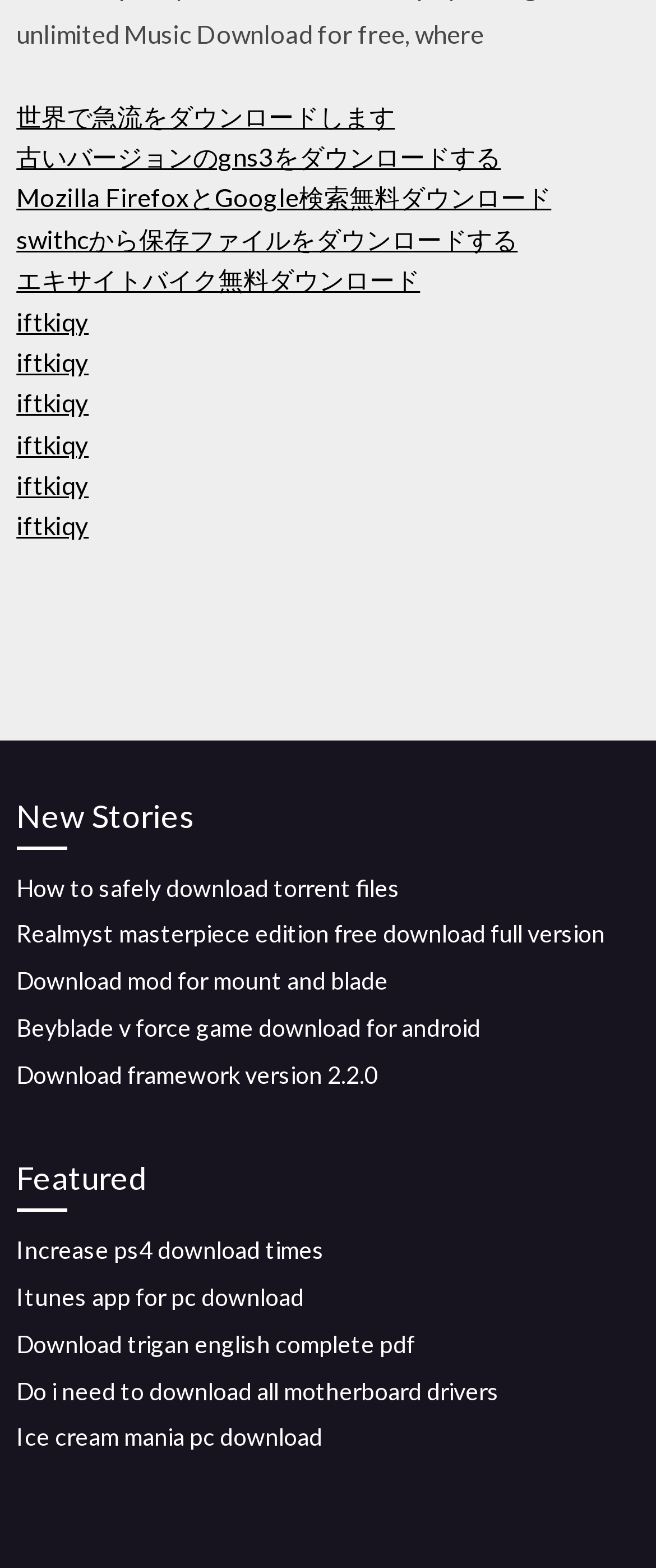Determine the bounding box coordinates for the region that must be clicked to execute the following instruction: "View Programs".

None